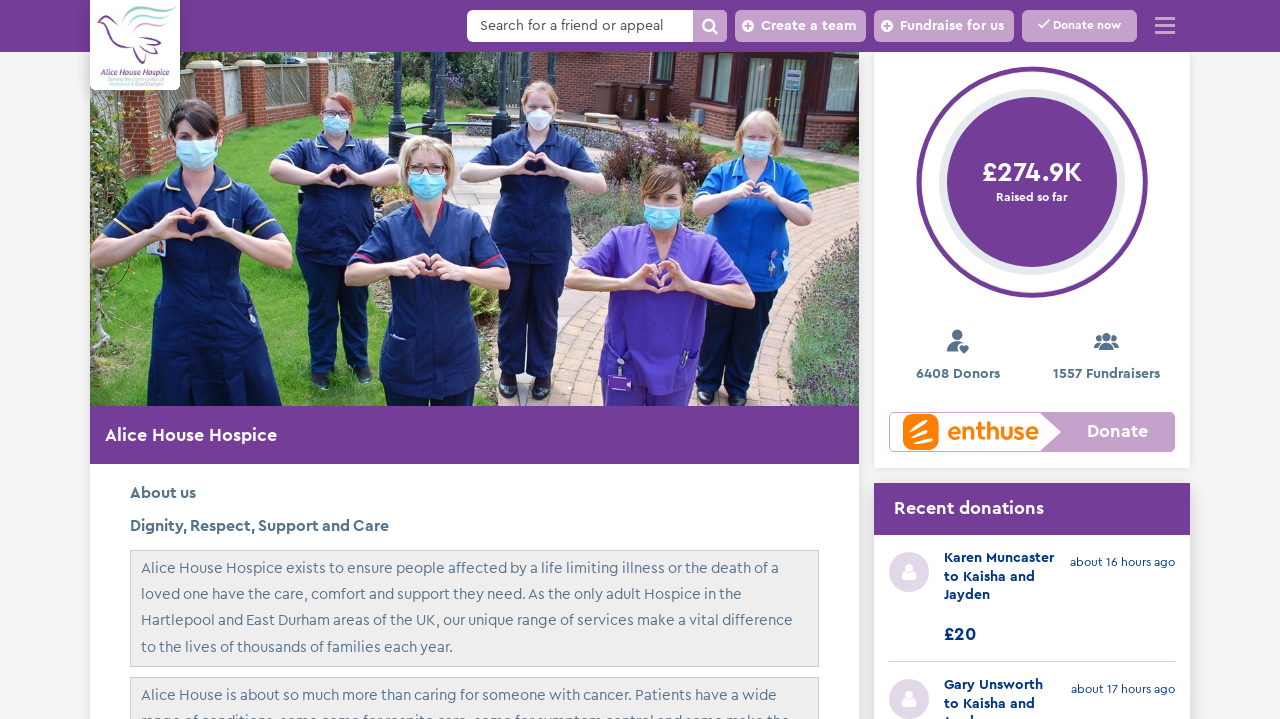Identify the bounding box coordinates of the clickable region necessary to fulfill the following instruction: "Donate through Enthuse". The bounding box coordinates should be four float numbers between 0 and 1, i.e., [left, top, right, bottom].

[0.695, 0.573, 0.918, 0.629]